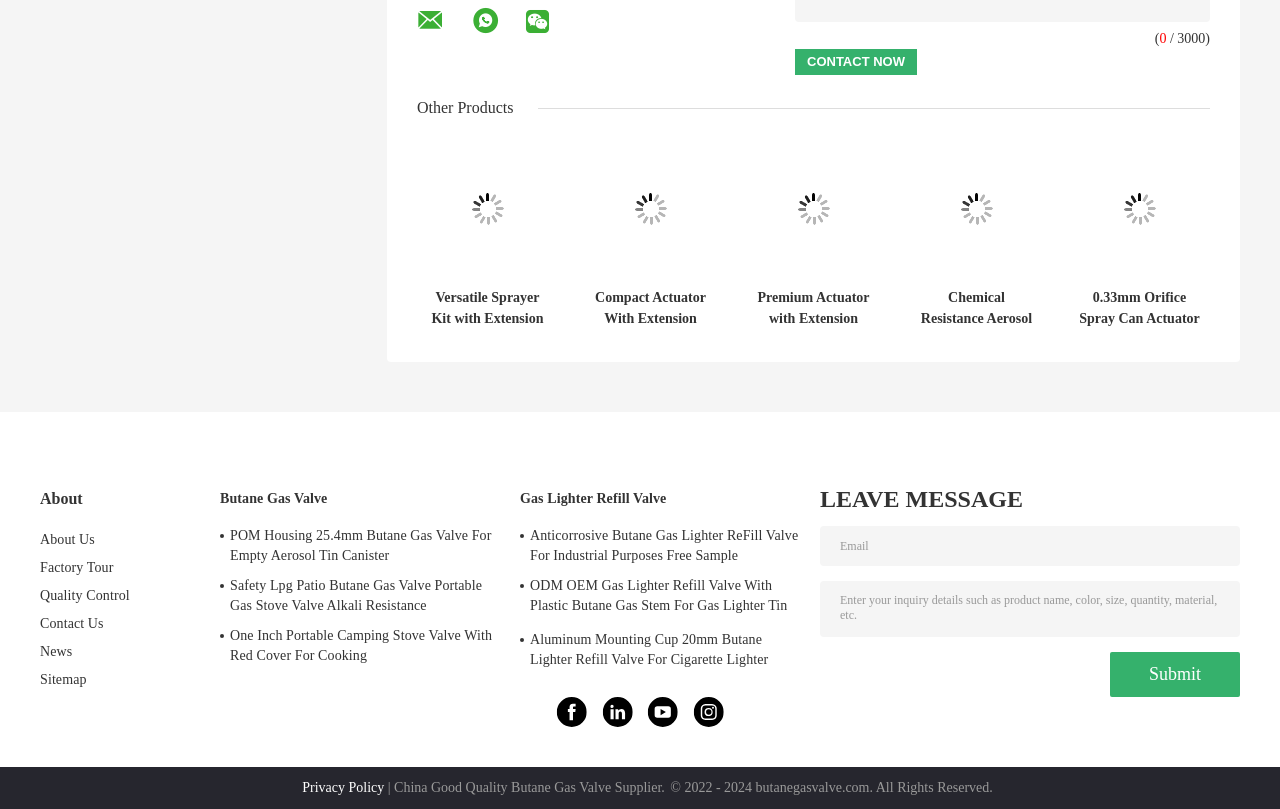Please find the bounding box for the following UI element description. Provide the coordinates in (top-left x, top-left y, bottom-right x, bottom-right y) format, with values between 0 and 1: Butane Gas Valve

[0.172, 0.604, 0.406, 0.631]